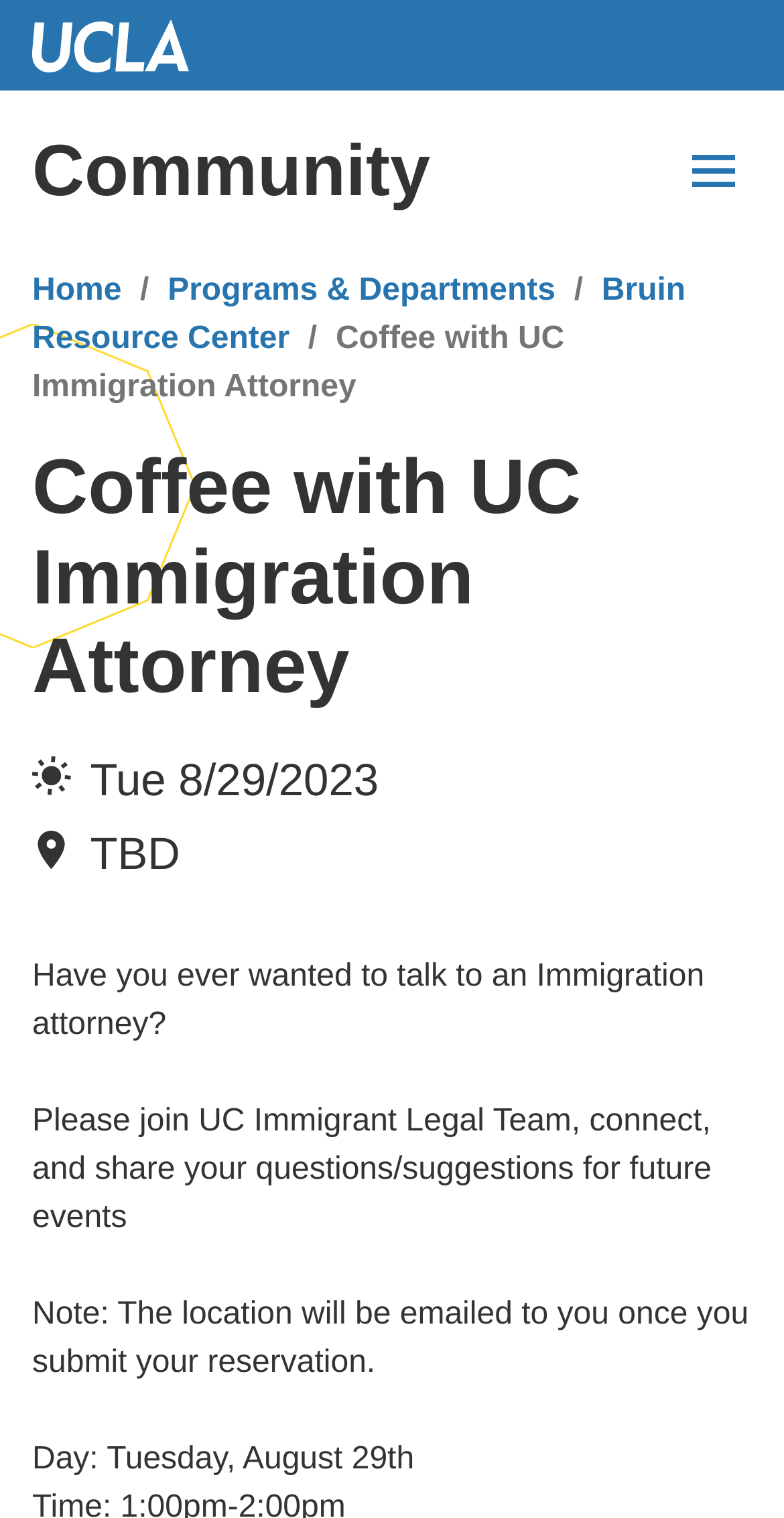What is the date of the event?
Based on the screenshot, give a detailed explanation to answer the question.

I found the date of the event by looking at the text 'Tue 8/29/2023' which is located below the image of a day and above the text 'Have you ever wanted to talk to an Immigration attorney?'.